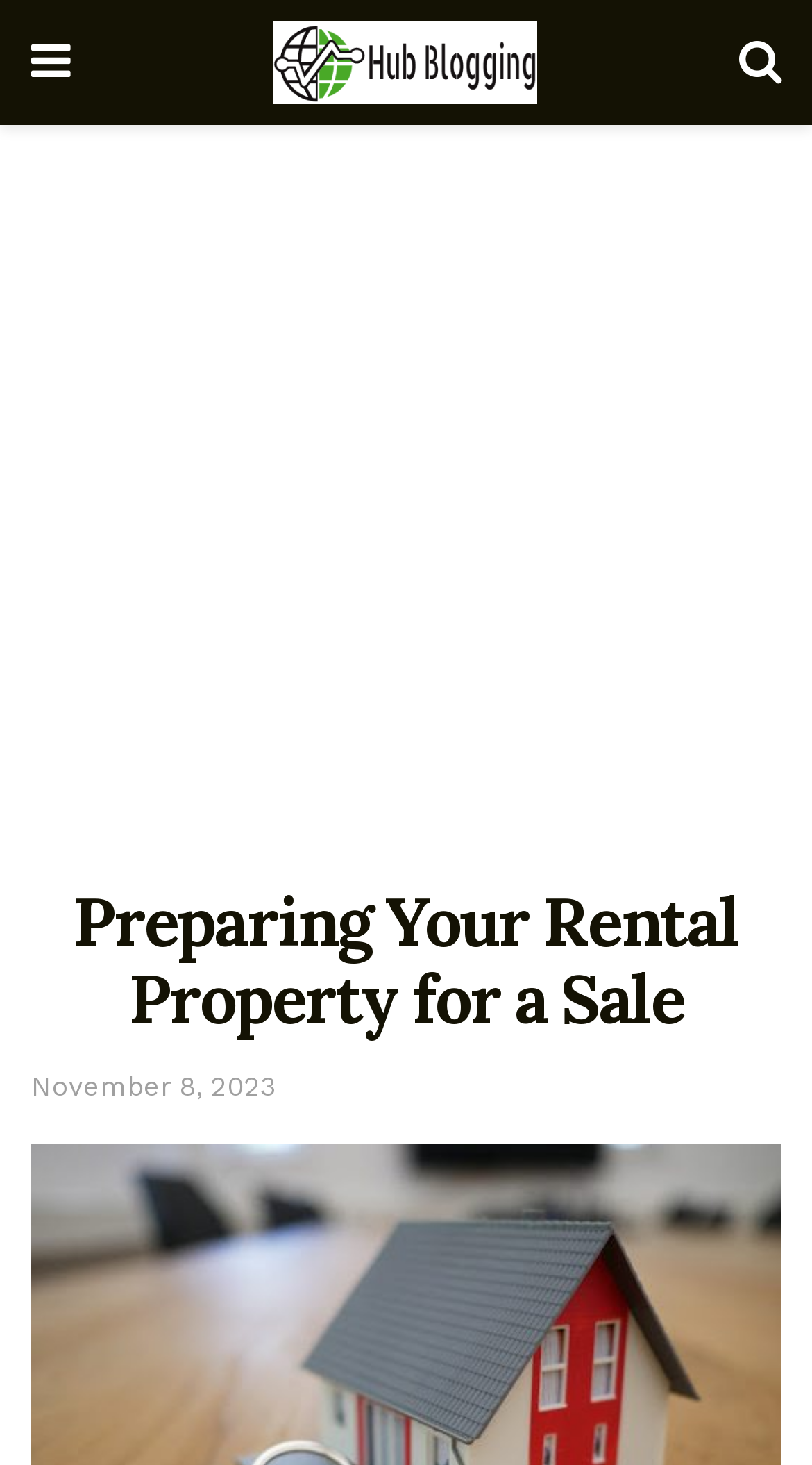Determine the heading of the webpage and extract its text content.

Preparing Your Rental Property for a Sale